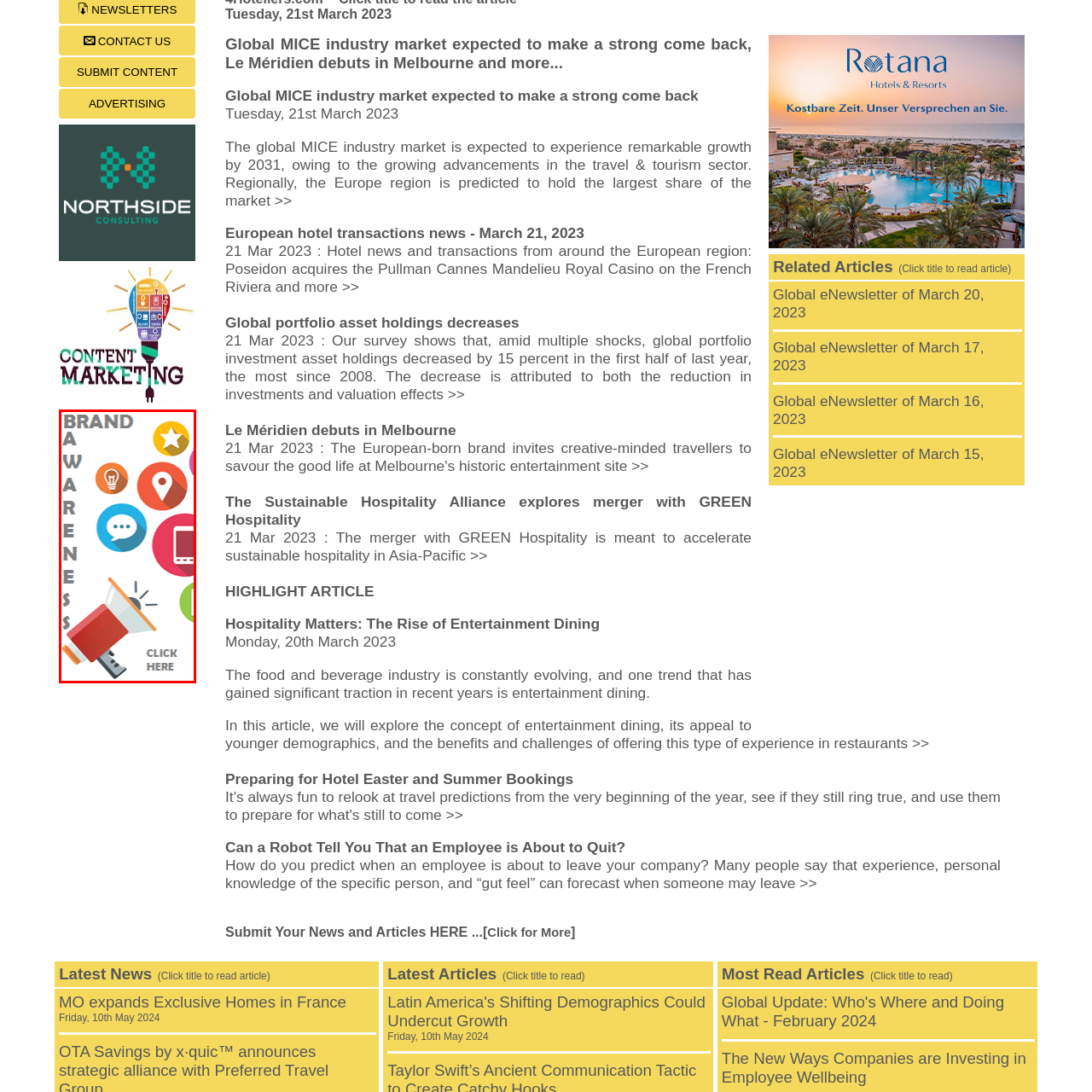What does the lightbulb icon represent?
Focus on the area within the red boundary in the image and answer the question with one word or a short phrase.

ideas